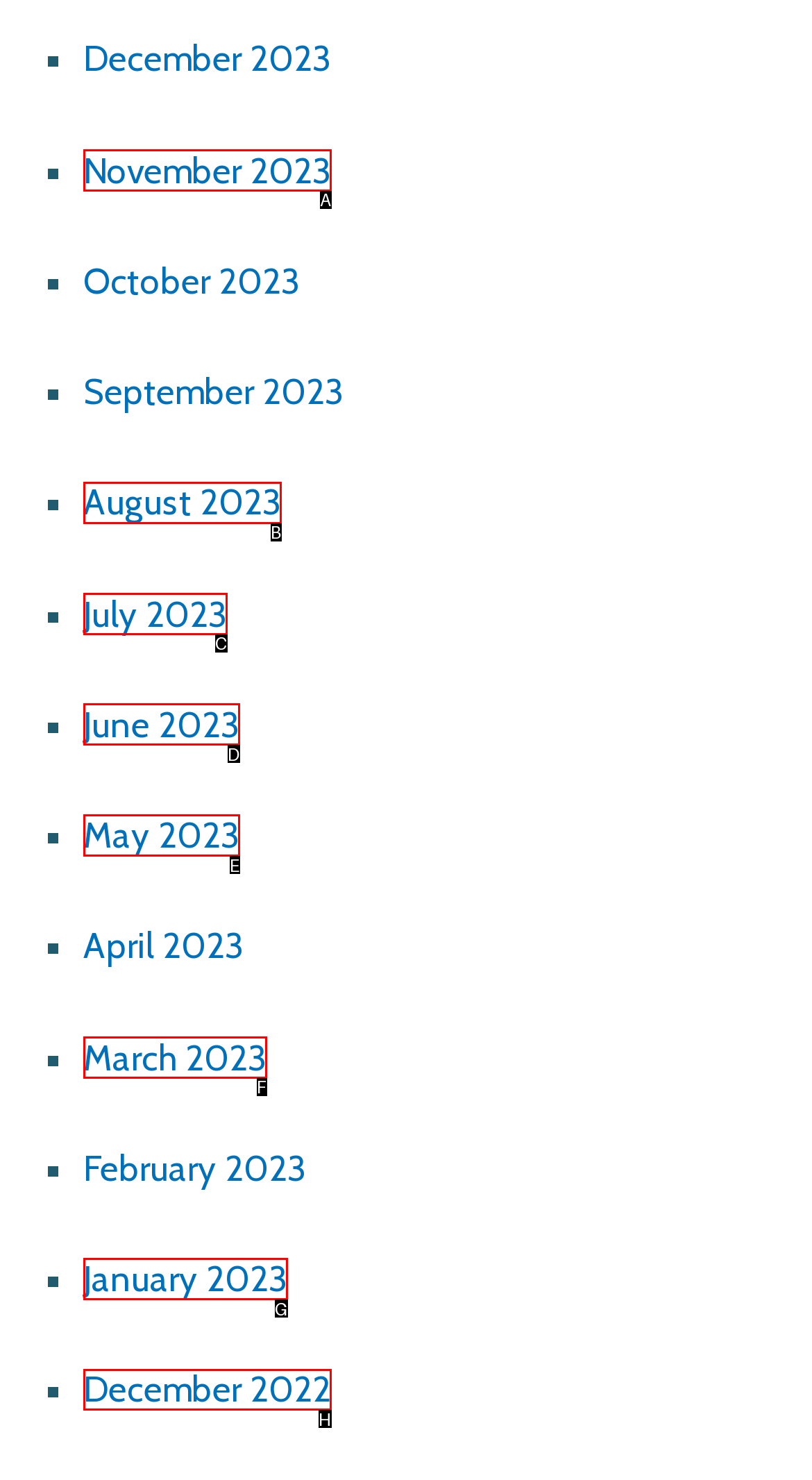Pick the option that should be clicked to perform the following task: View December 2022
Answer with the letter of the selected option from the available choices.

H